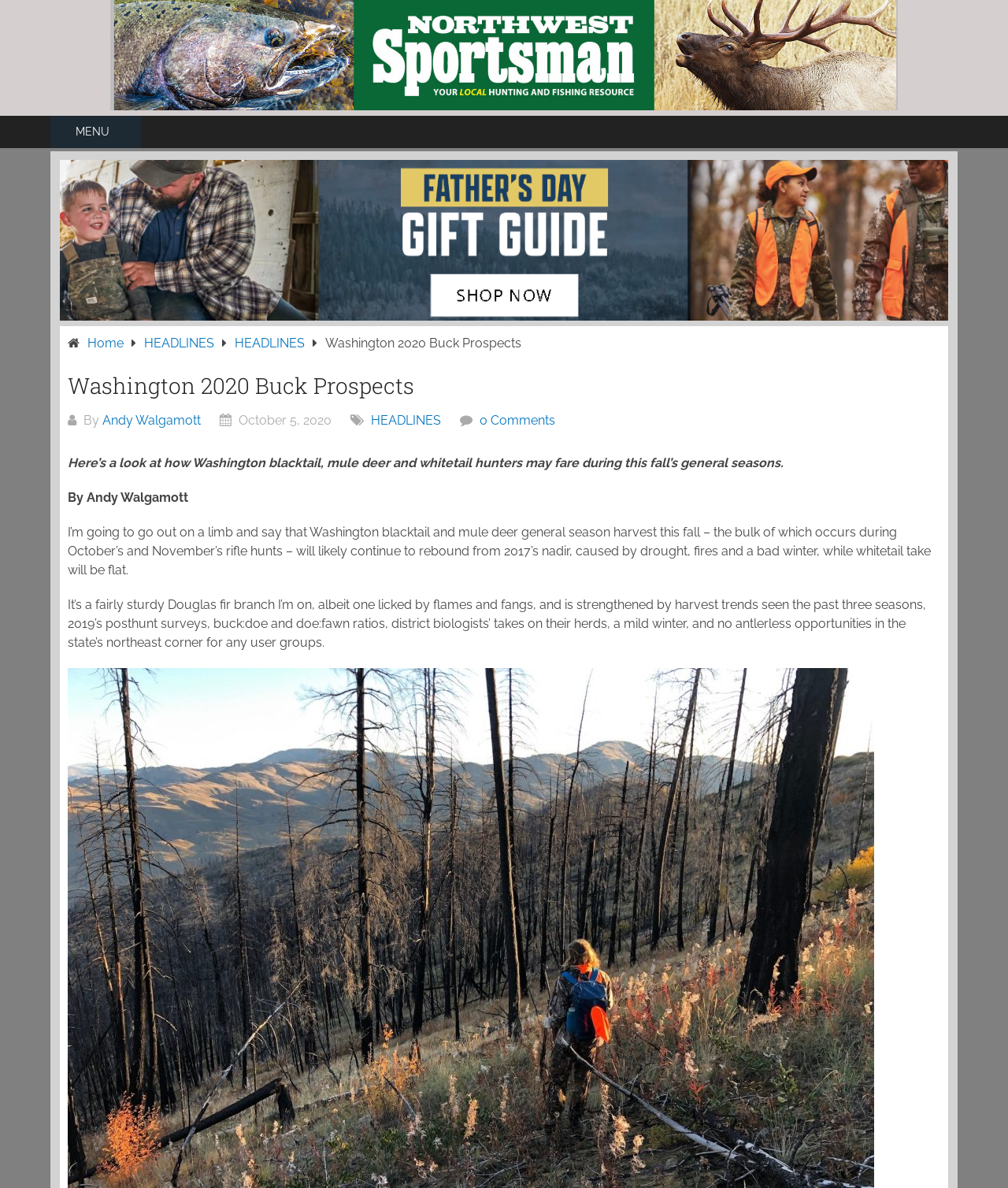Please provide a detailed answer to the question below by examining the image:
What is the date of the article?

The date of the article is mentioned in the text 'October 5, 2020' which is a reference to the publication date of the article.